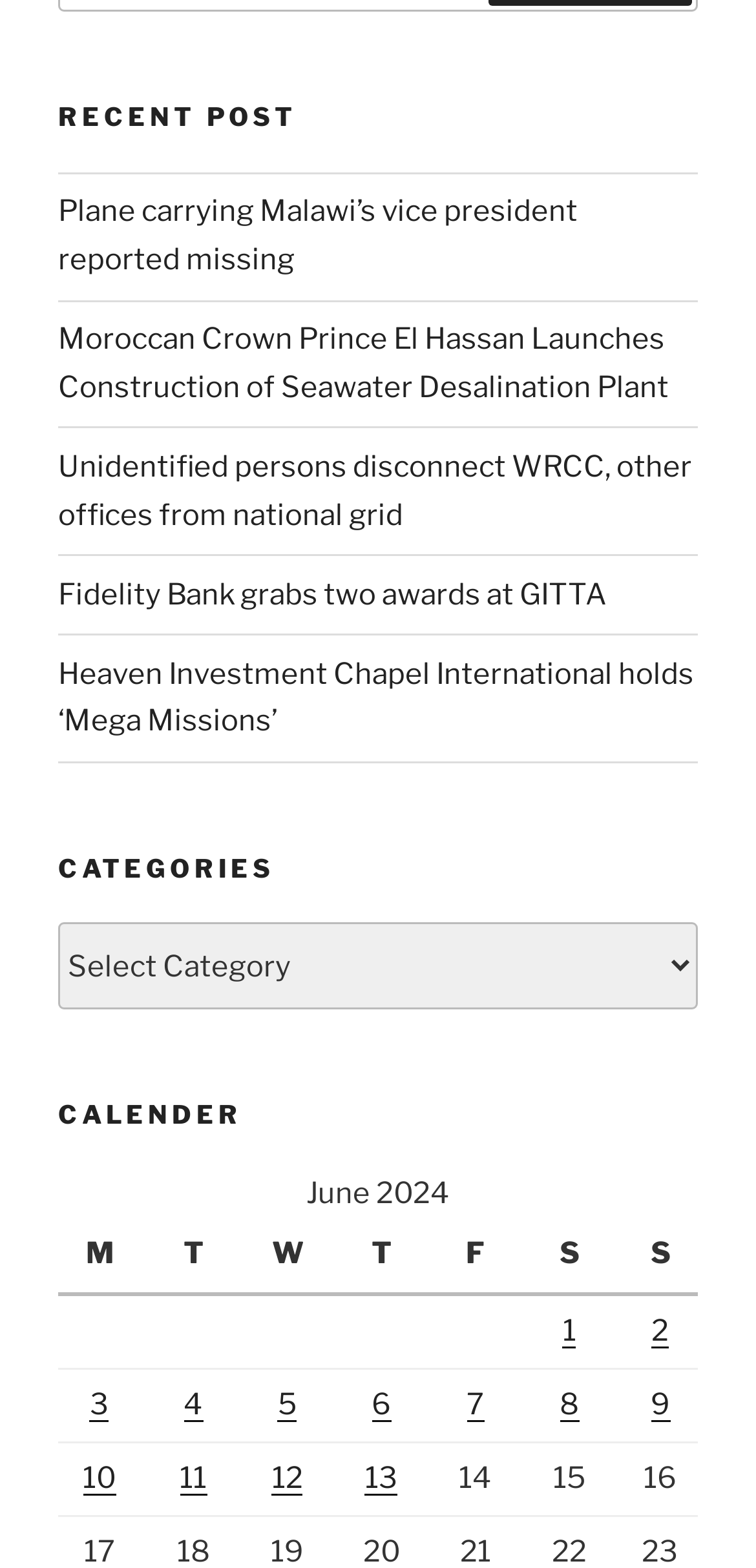What is the category of the first post? Please answer the question using a single word or phrase based on the image.

Not specified